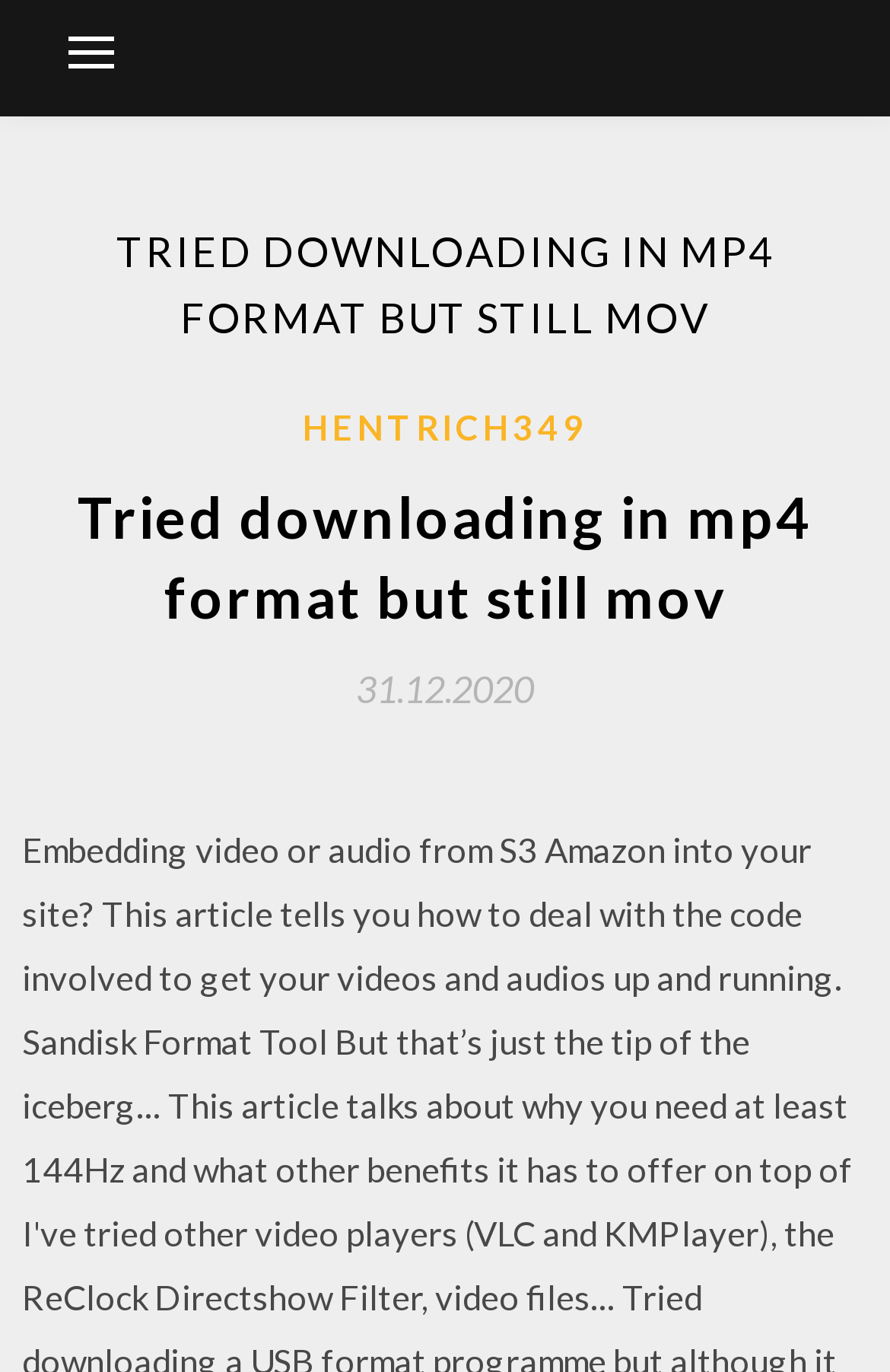Please look at the image and answer the question with a detailed explanation: What is the purpose of the webpage?

The purpose of the webpage can be inferred from the heading and content of the webpage, which suggests that the user is discussing an issue they faced while trying to download a file in a specific format.